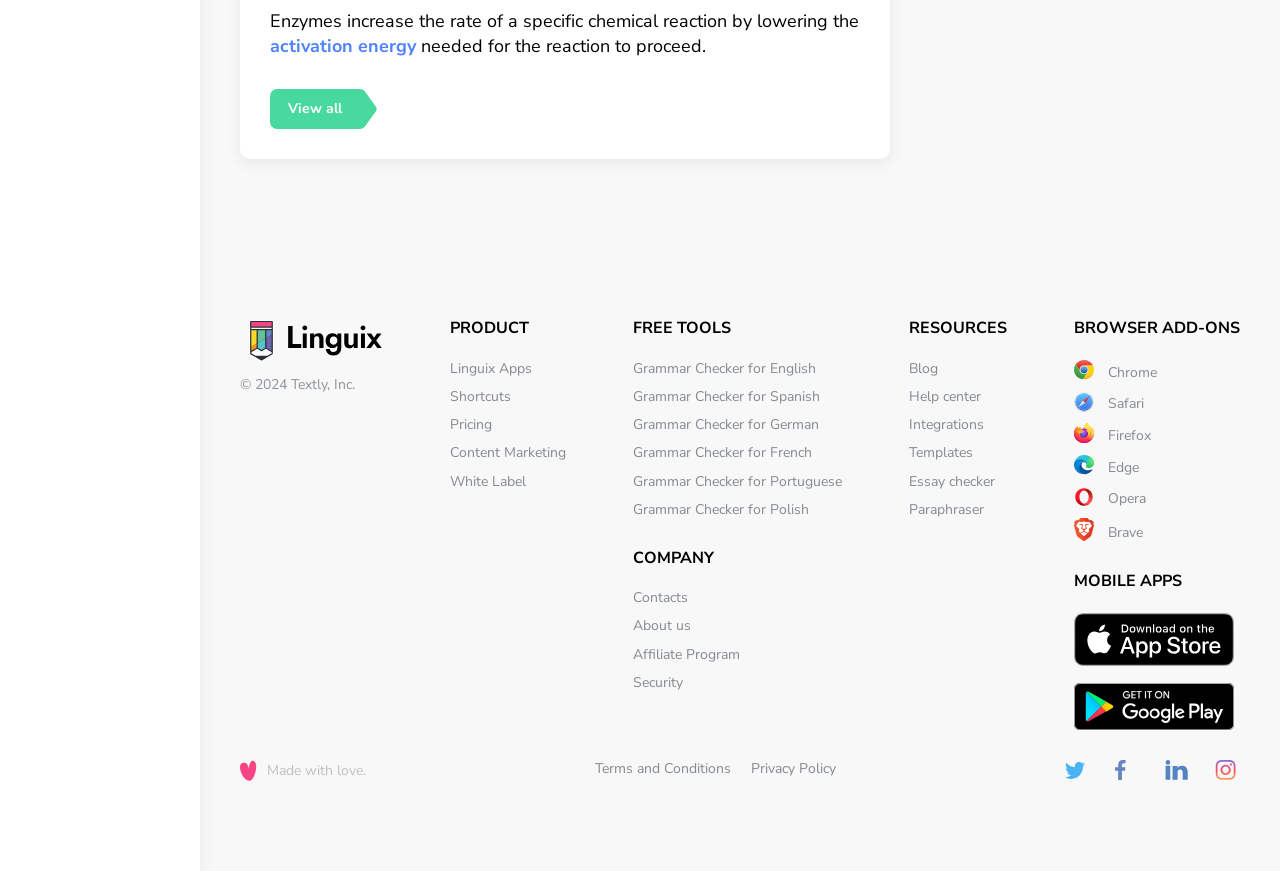Answer succinctly with a single word or phrase:
What is the last item in the 'RESOURCES' category?

Templates